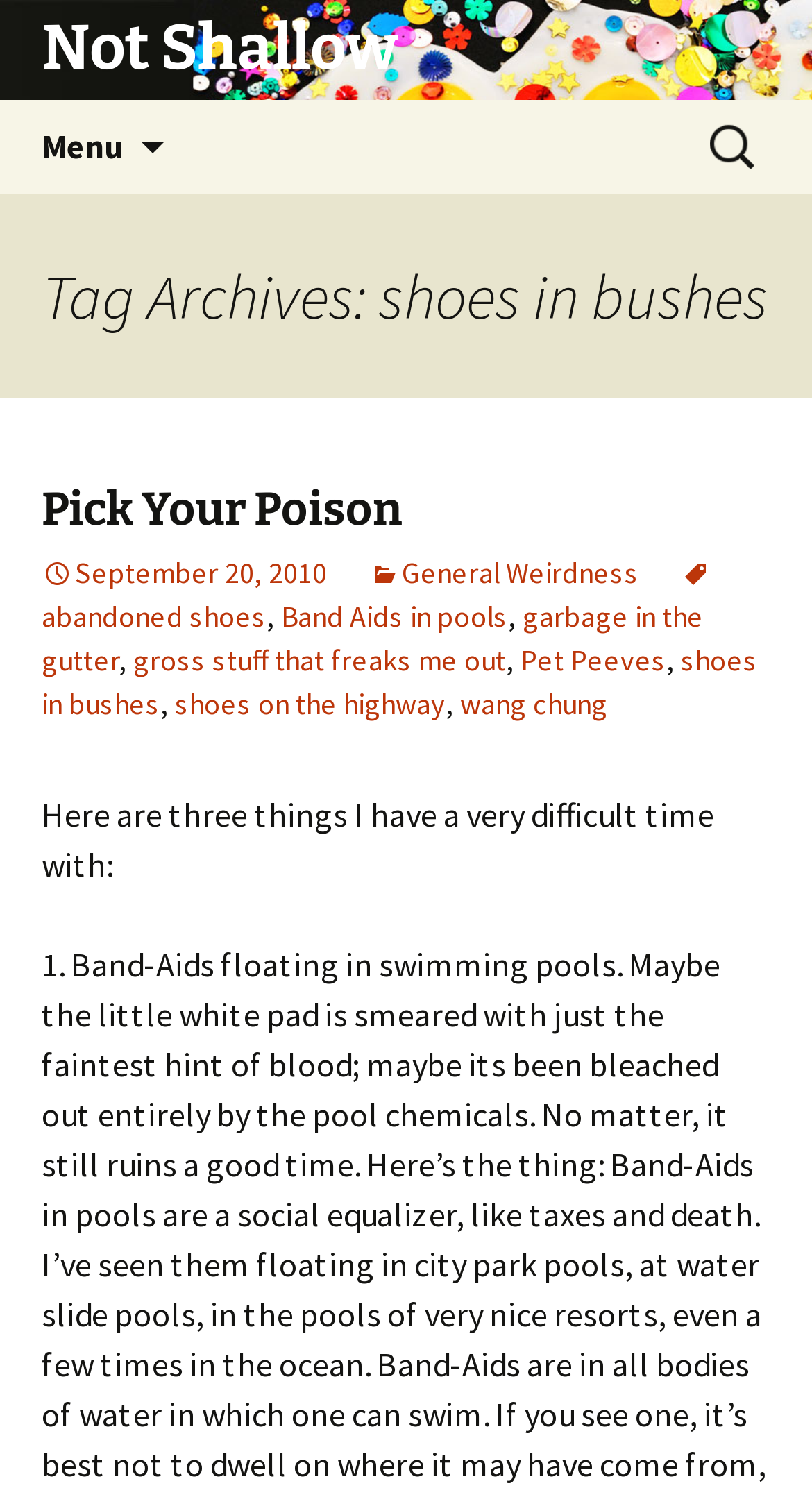Please locate the bounding box coordinates of the region I need to click to follow this instruction: "Search for something".

[0.862, 0.073, 0.949, 0.125]